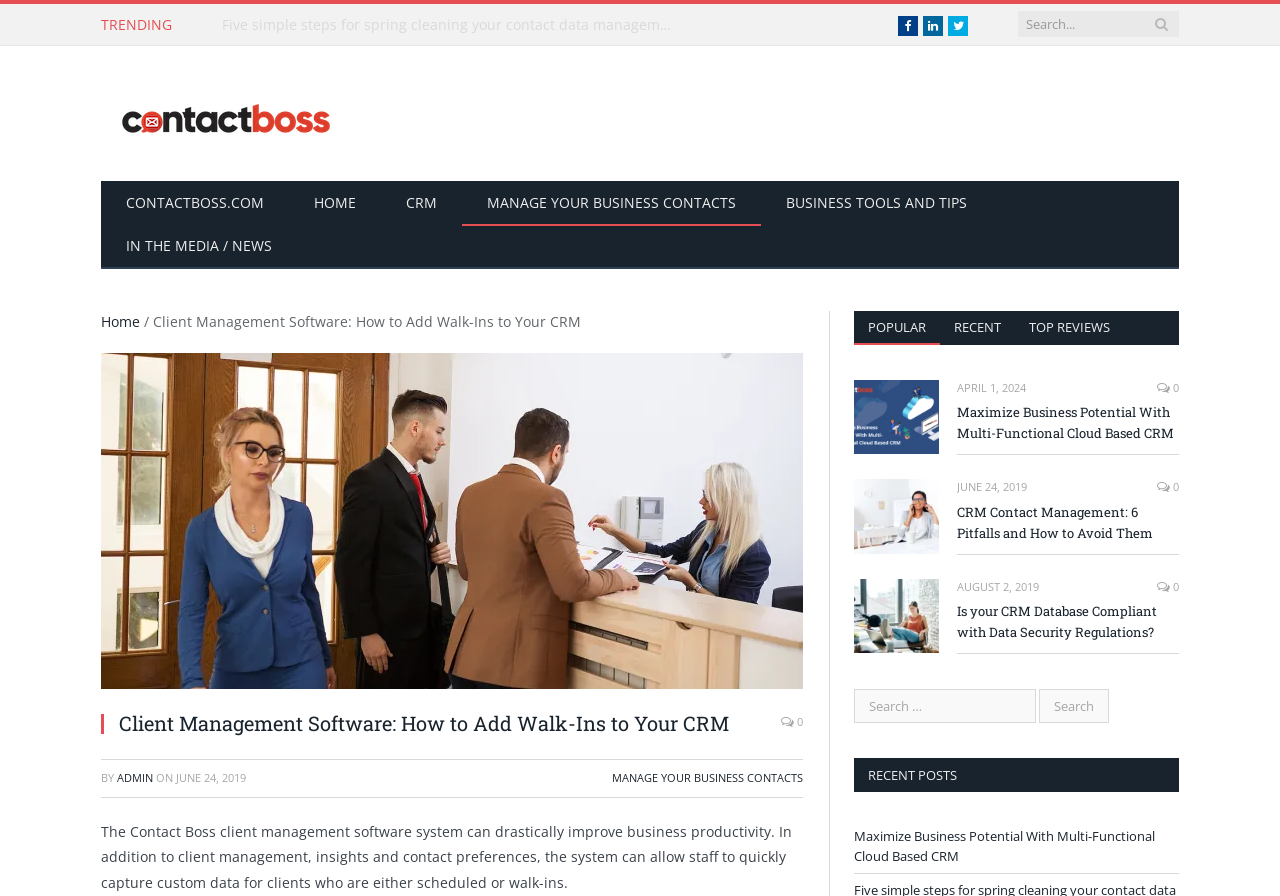Please specify the bounding box coordinates of the clickable section necessary to execute the following command: "Learn about managing business contacts".

[0.361, 0.202, 0.595, 0.252]